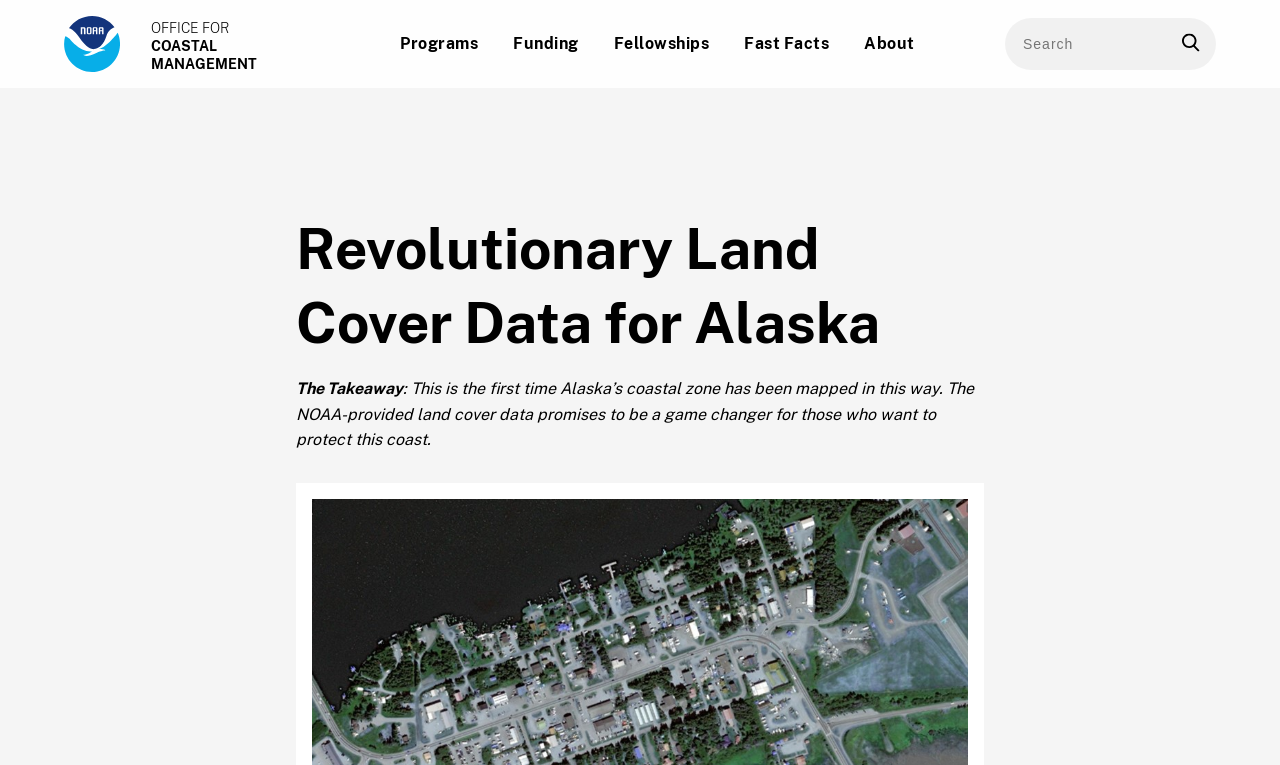What is the title of the article below the search bar?
Look at the image and answer the question using a single word or phrase.

Revolutionary Land Cover Data for Alaska